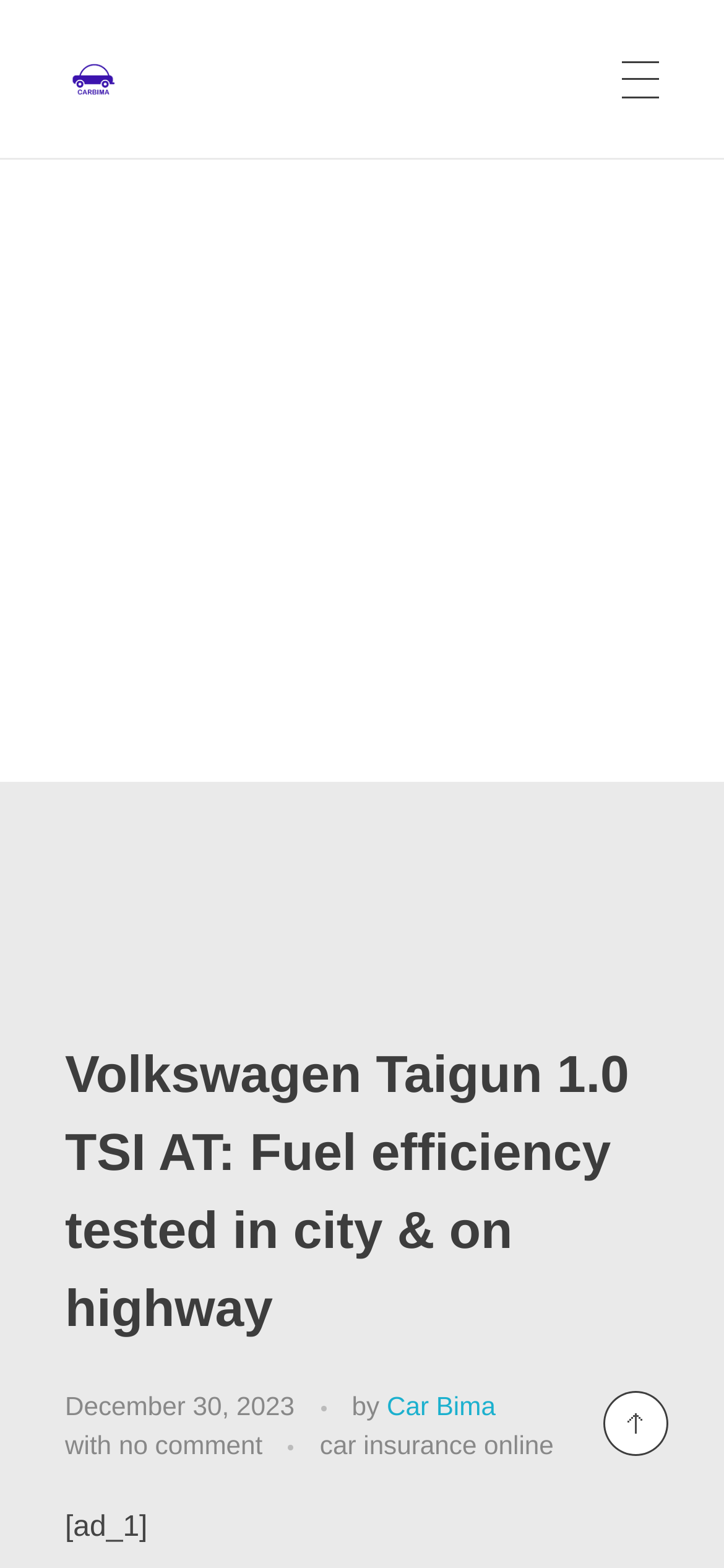Identify the bounding box for the described UI element: "aria-label="Advertisement" name="aswift_5" title="Advertisement"".

[0.0, 0.114, 1.0, 0.499]